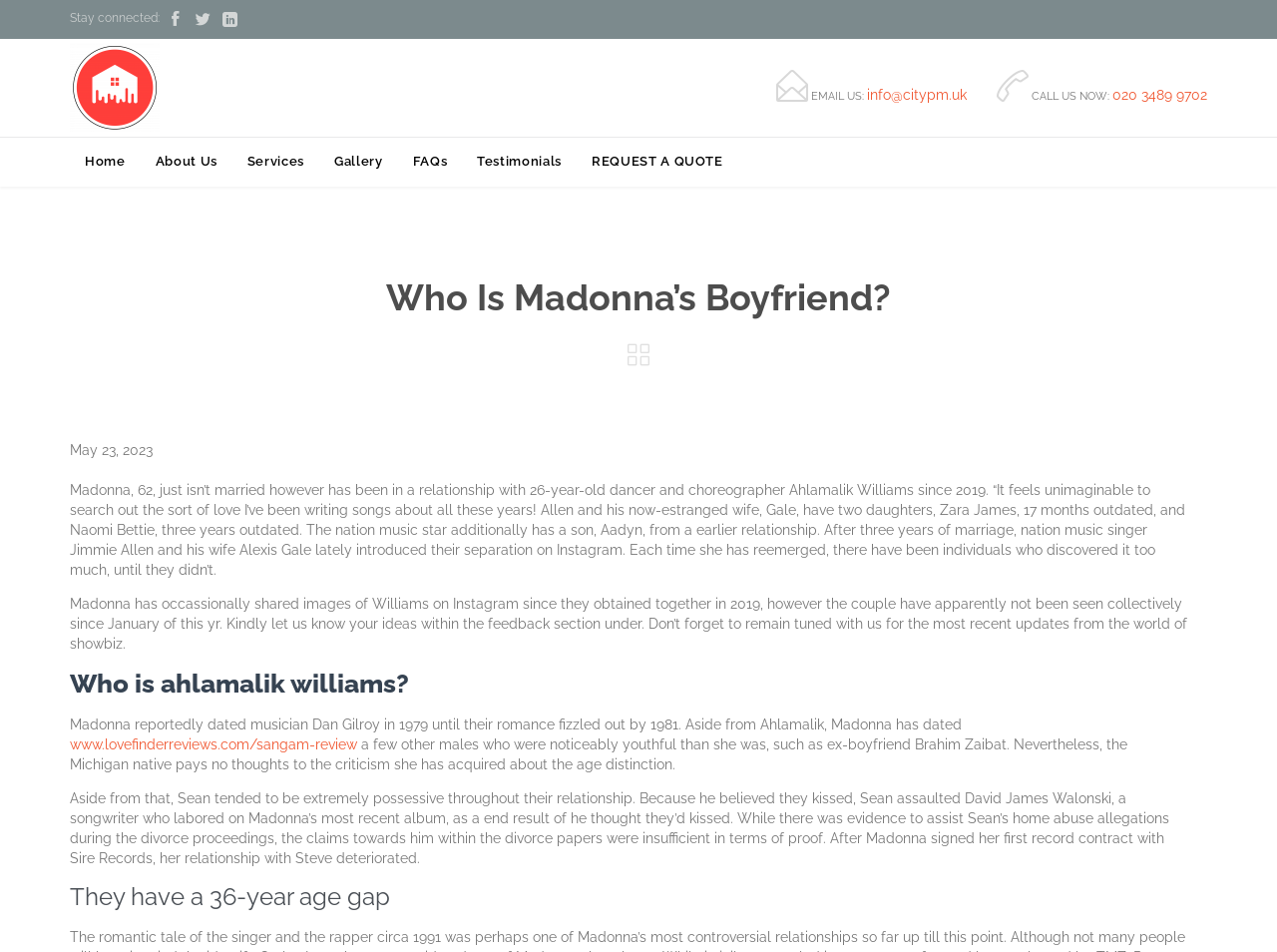Please answer the following query using a single word or phrase: 
What is the age gap between Madonna and her boyfriend?

36 years